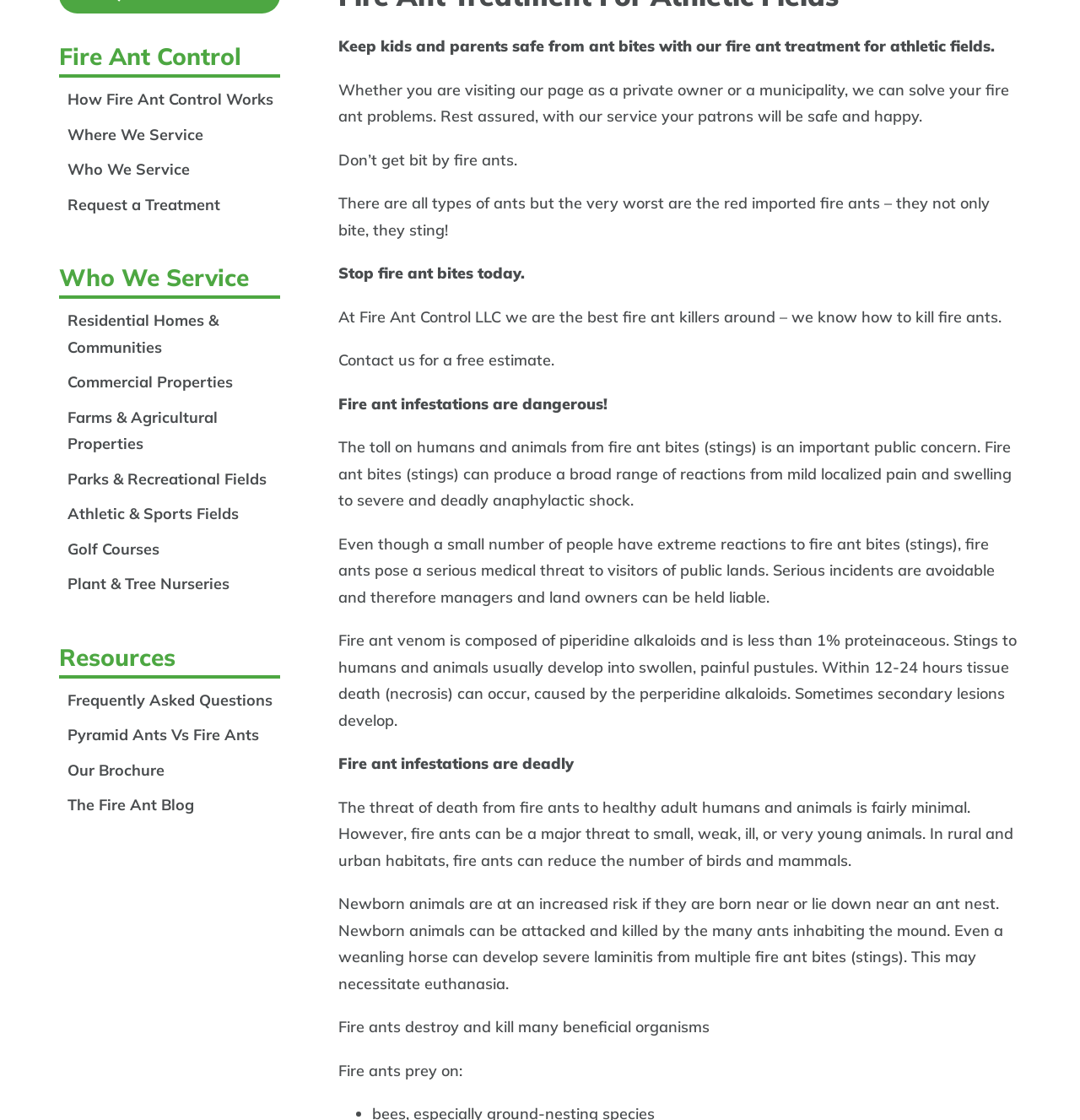Find the UI element described as: "Plant & Tree Nurseries" and predict its bounding box coordinates. Ensure the coordinates are four float numbers between 0 and 1, [left, top, right, bottom].

[0.062, 0.512, 0.212, 0.53]